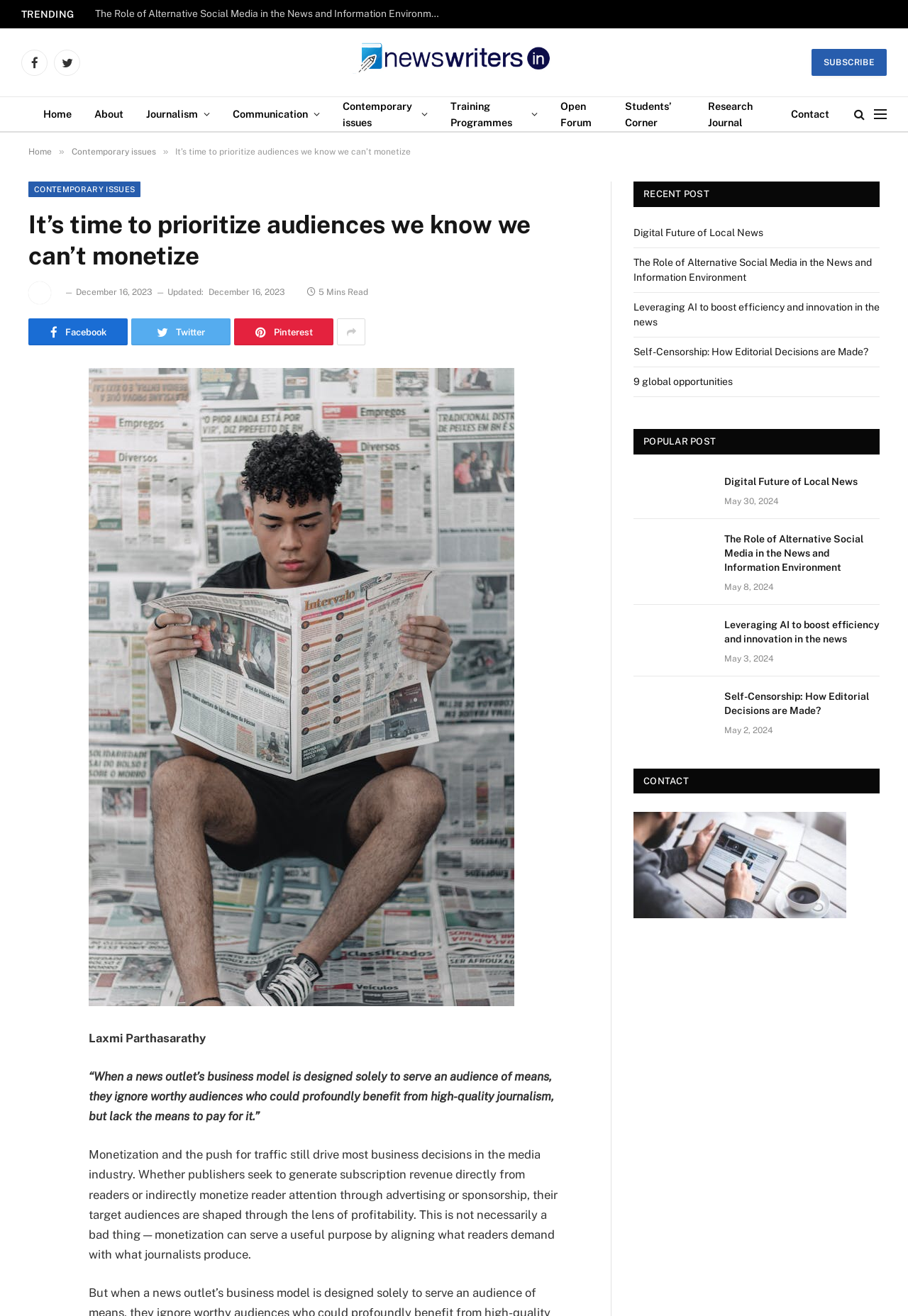Kindly provide the bounding box coordinates of the section you need to click on to fulfill the given instruction: "Read the 'Contemporary issues' article".

[0.079, 0.112, 0.172, 0.119]